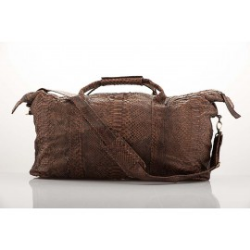Explain the image in a detailed and descriptive way.

This image showcases a stylish and rugged brown leather duffel bag, designed for both functionality and fashion. The bag features an elegantly textured exterior, reminiscent of exotic leather, adding a touch of sophistication. It is structured with a sturdy top handle and an adjustable shoulder strap, allowing for versatile carrying options. The spacious interior suggests it is perfect for travel, gym sessions, or weekend getaways. The refined craftsmanship and durable design make it an ideal companion for those who appreciate quality and style in their accessories. The image is featured in connection to the product titled "CLEVELAND," which emphasizes its availability and allure on the shopping platform.